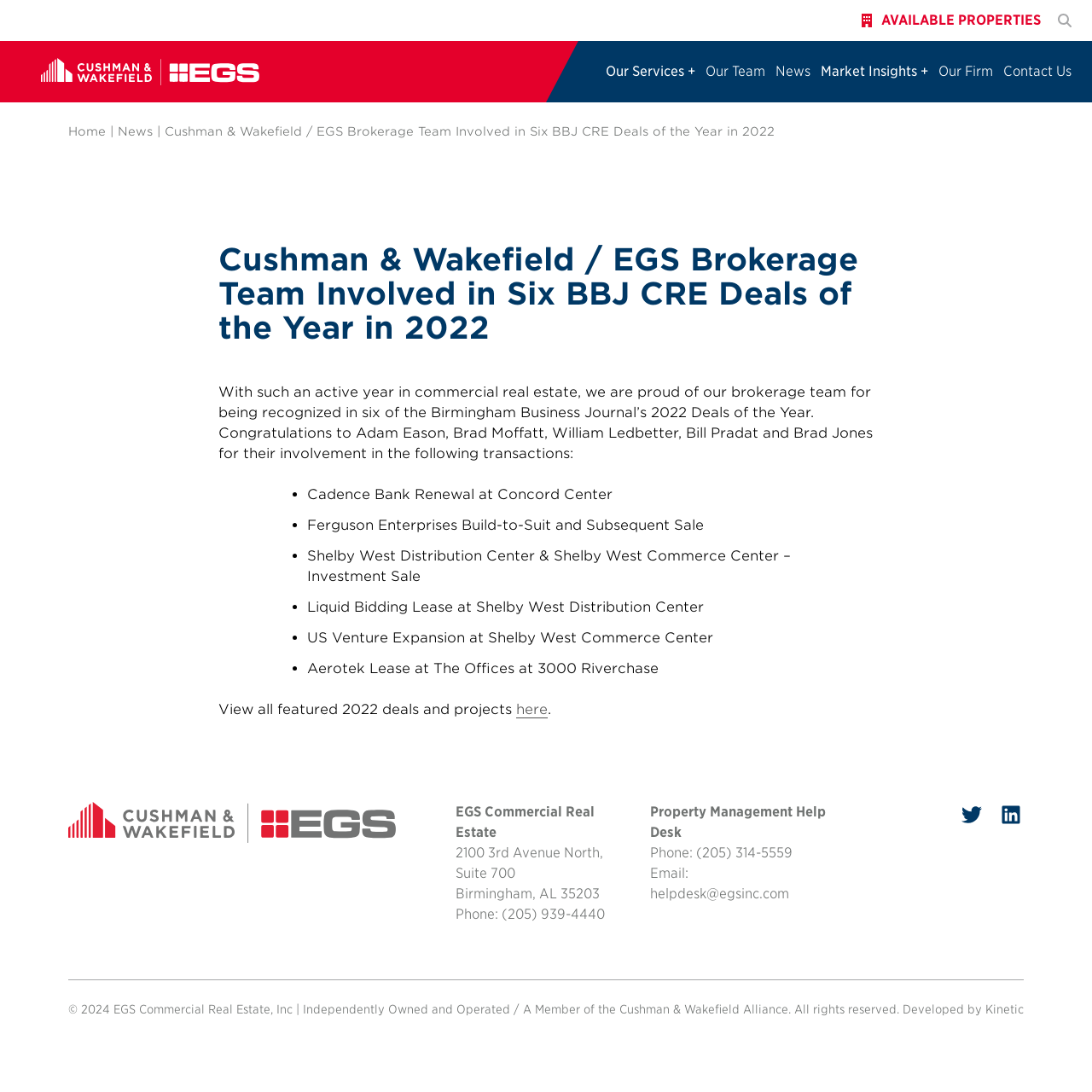Please determine the bounding box of the UI element that matches this description: Our Services +. The coordinates should be given as (top-left x, top-left y, bottom-right x, bottom-right y), with all values between 0 and 1.

[0.514, 0.056, 0.608, 0.075]